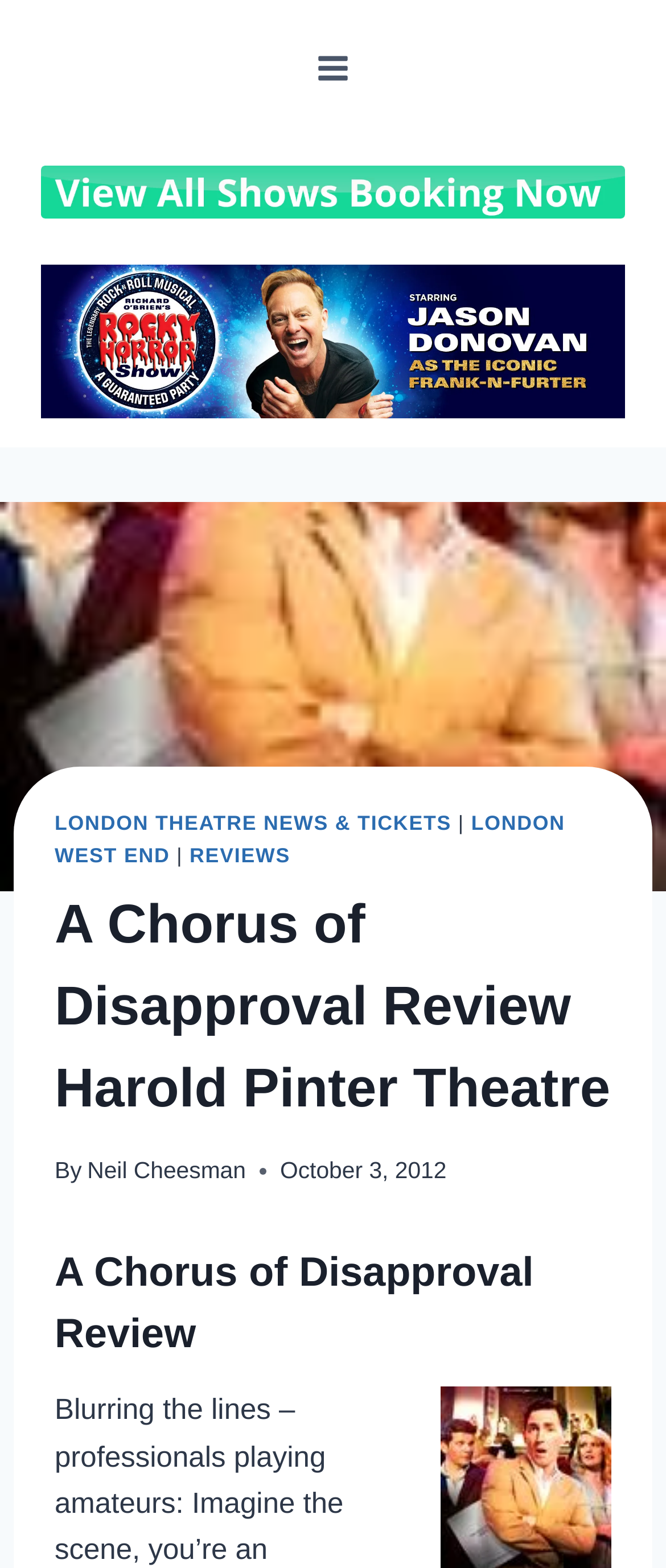Provide a one-word or short-phrase response to the question:
How many headings are in the review section?

2